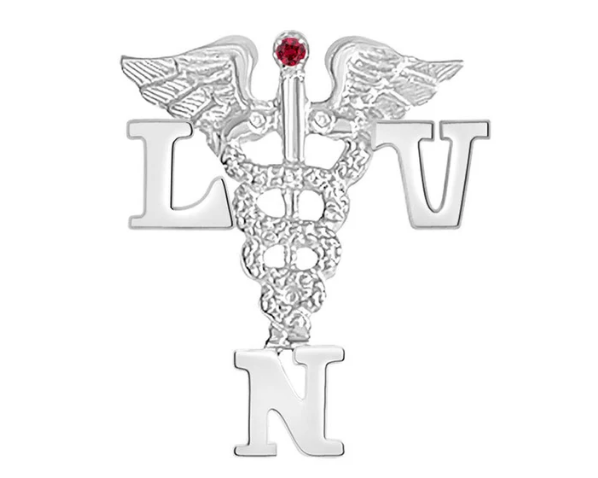Create a vivid and detailed description of the image.

This image showcases a beautifully crafted LVN (Licensed Vocational Nurse) graduation nursing pin. The pin features an intricate design that combines the caduceus symbol, representing healing and medicine, flanked by stylized letters "L," "V," and "N." The caduceus is topped with a striking red gemstone, adding a touch of elegance. Made from solid sterling silver, this pin embodies both pride and professionalism, serving as a special keepsake for graduates of nursing programs. It is an excellent gift choice for pinning ceremonies, symbolizing the commitment to the nursing profession and honoring the hard work of Licensed Vocational Nurses.